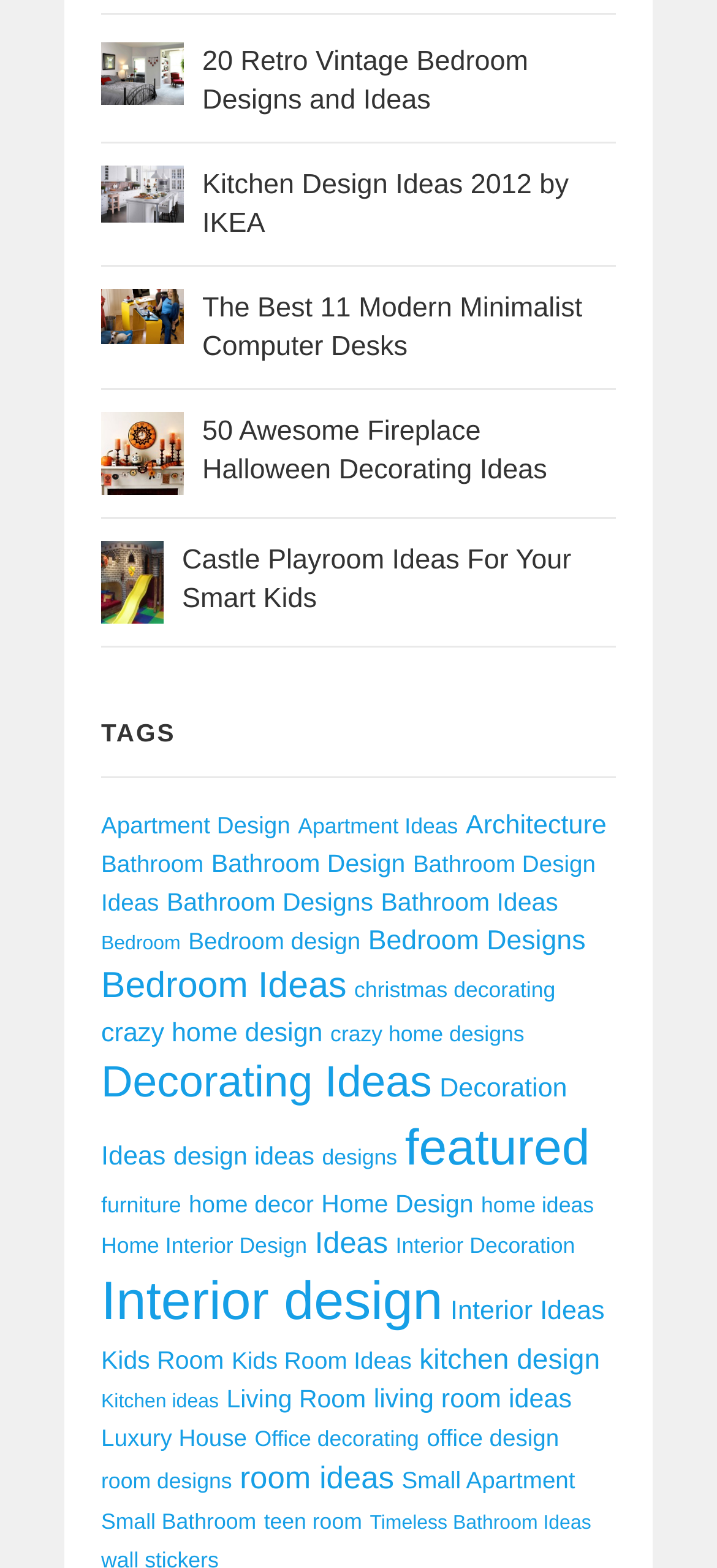Find the bounding box coordinates of the clickable element required to execute the following instruction: "Browse Bathroom Design Ideas". Provide the coordinates as four float numbers between 0 and 1, i.e., [left, top, right, bottom].

[0.141, 0.543, 0.831, 0.585]